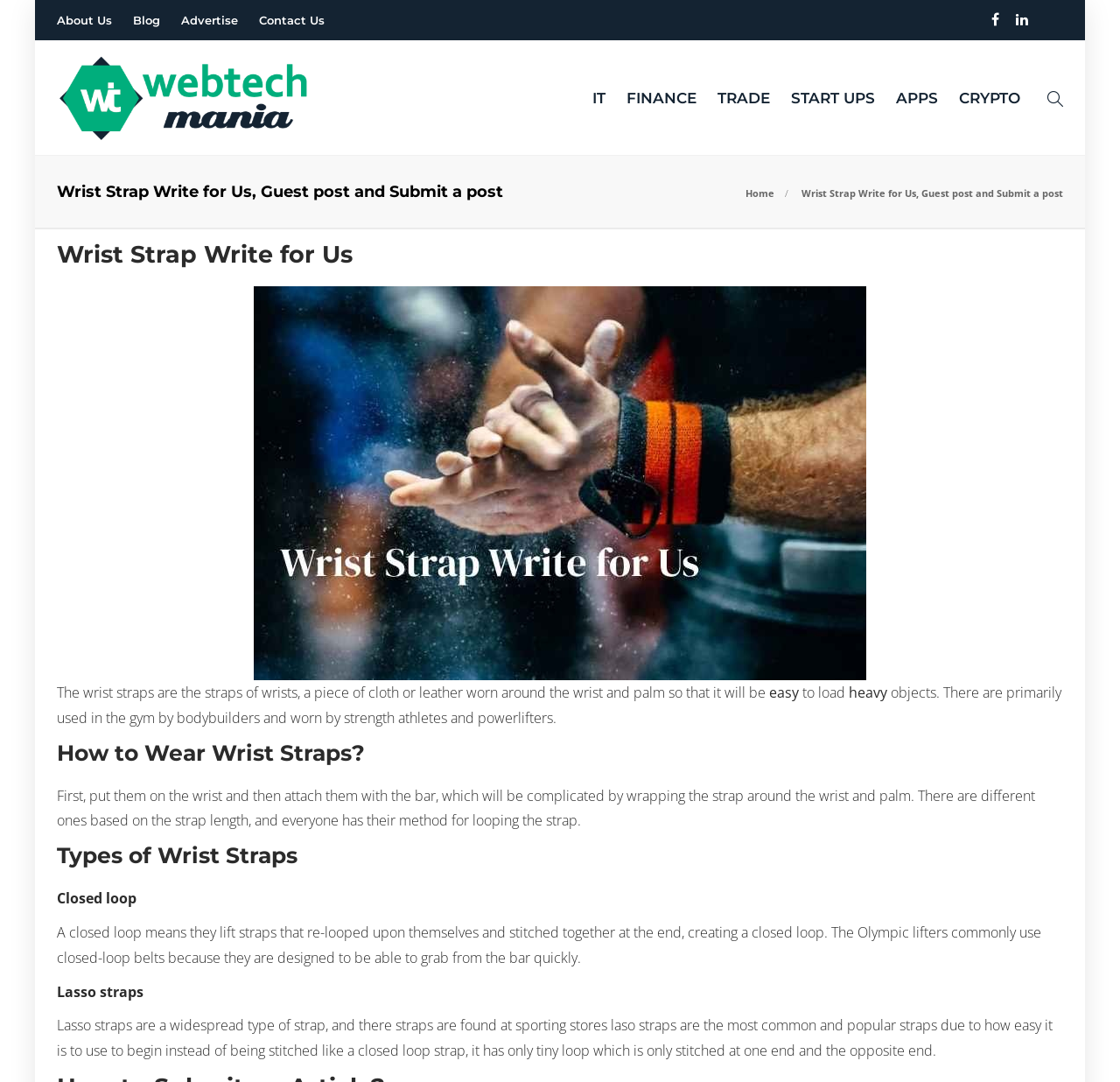Carefully observe the image and respond to the question with a detailed answer:
What is the purpose of wrist straps?

According to the webpage, wrist straps are used to load heavy objects, and they are primarily used in the gym by bodybuilders and worn by strength athletes and powerlifters.